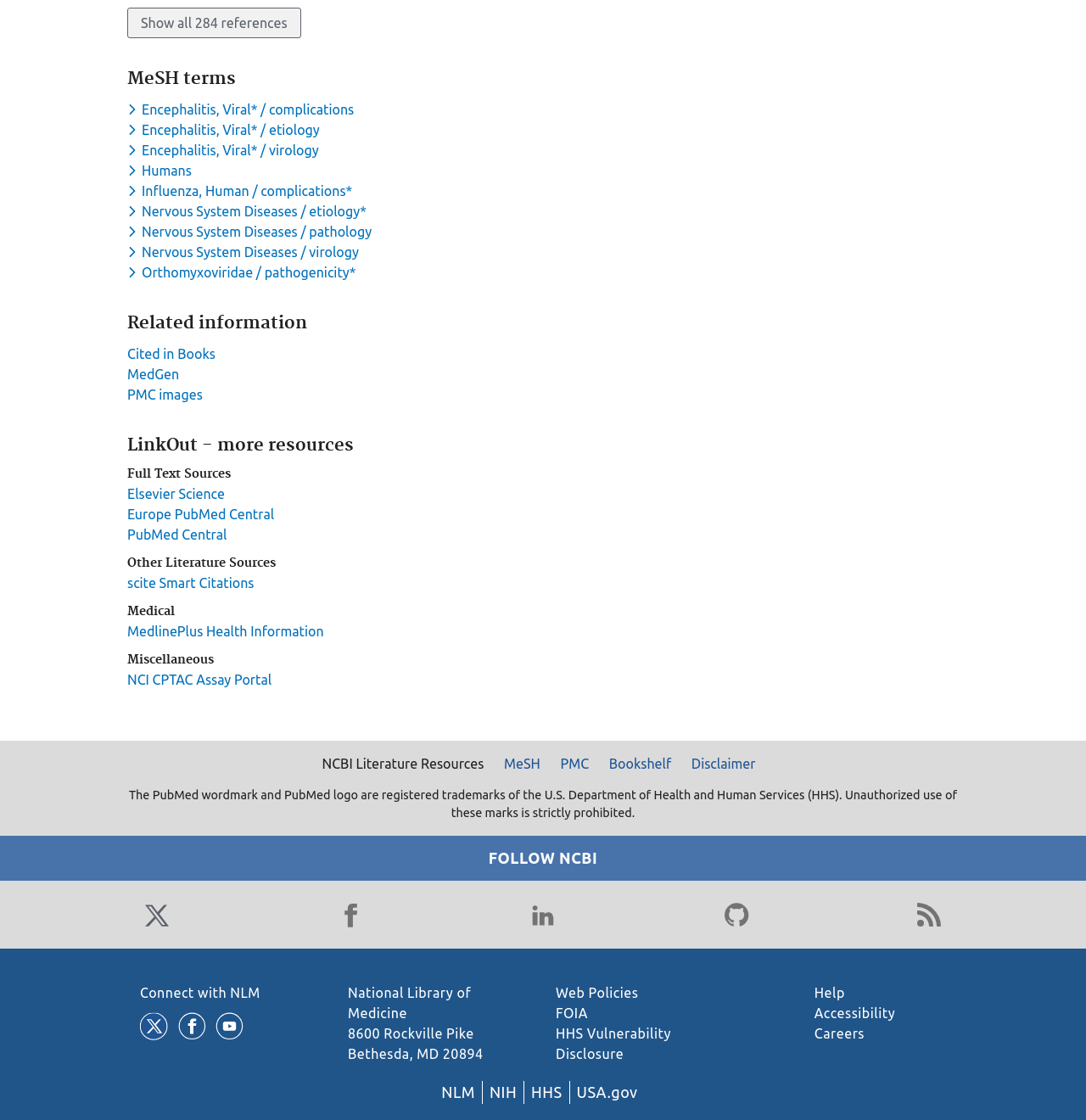What is the topic of the MeSH terms?
From the image, respond with a single word or phrase.

Encephalitis, Viral